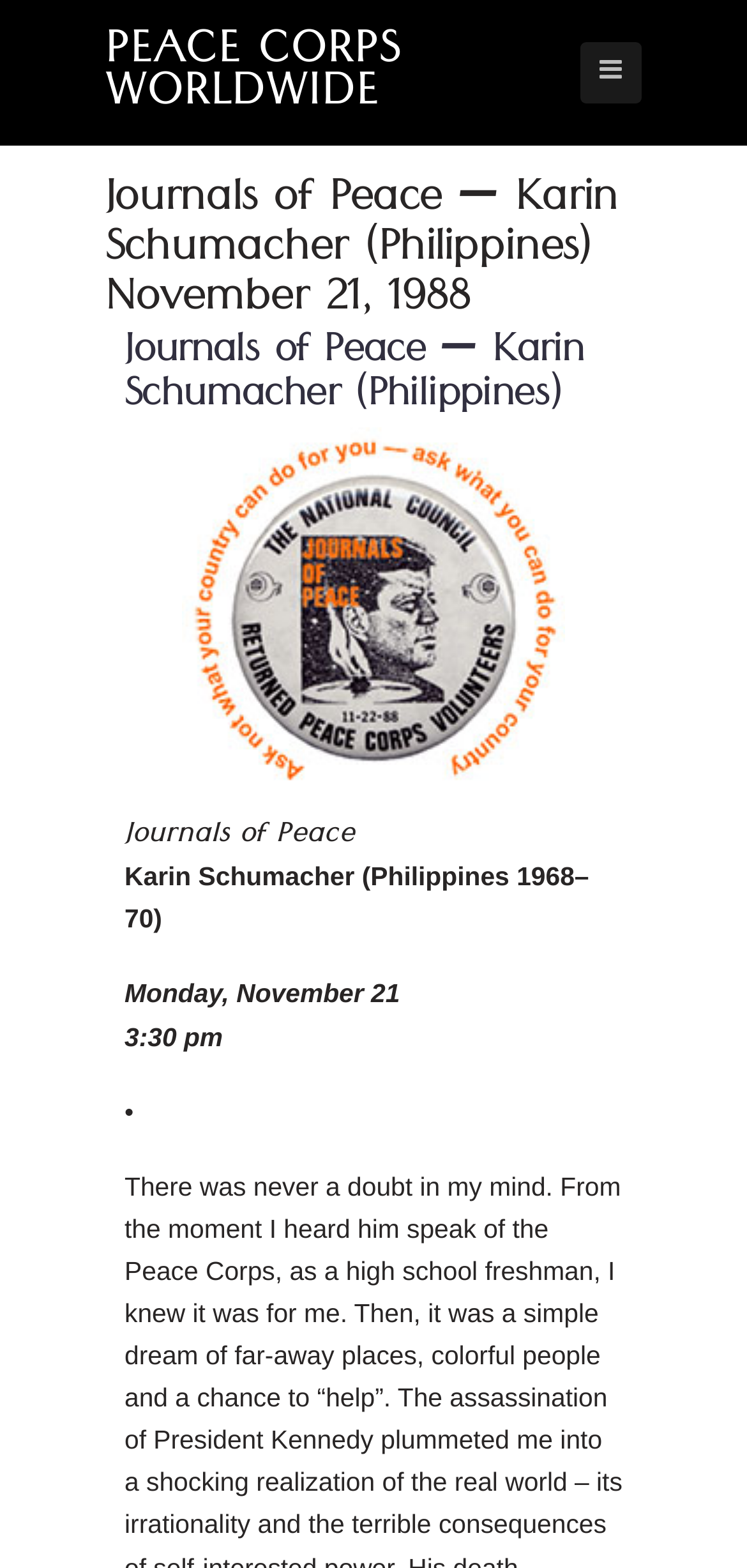What is the name of the Peace Corps volunteer?
Give a thorough and detailed response to the question.

The webpage contains a heading 'Journals of Peace — Karin Schumacher (Philippines) November 21, 1988' and a static text 'Karin Schumacher (Philippines 1968–70)', which indicates that Karin Schumacher is the name of the Peace Corps volunteer.